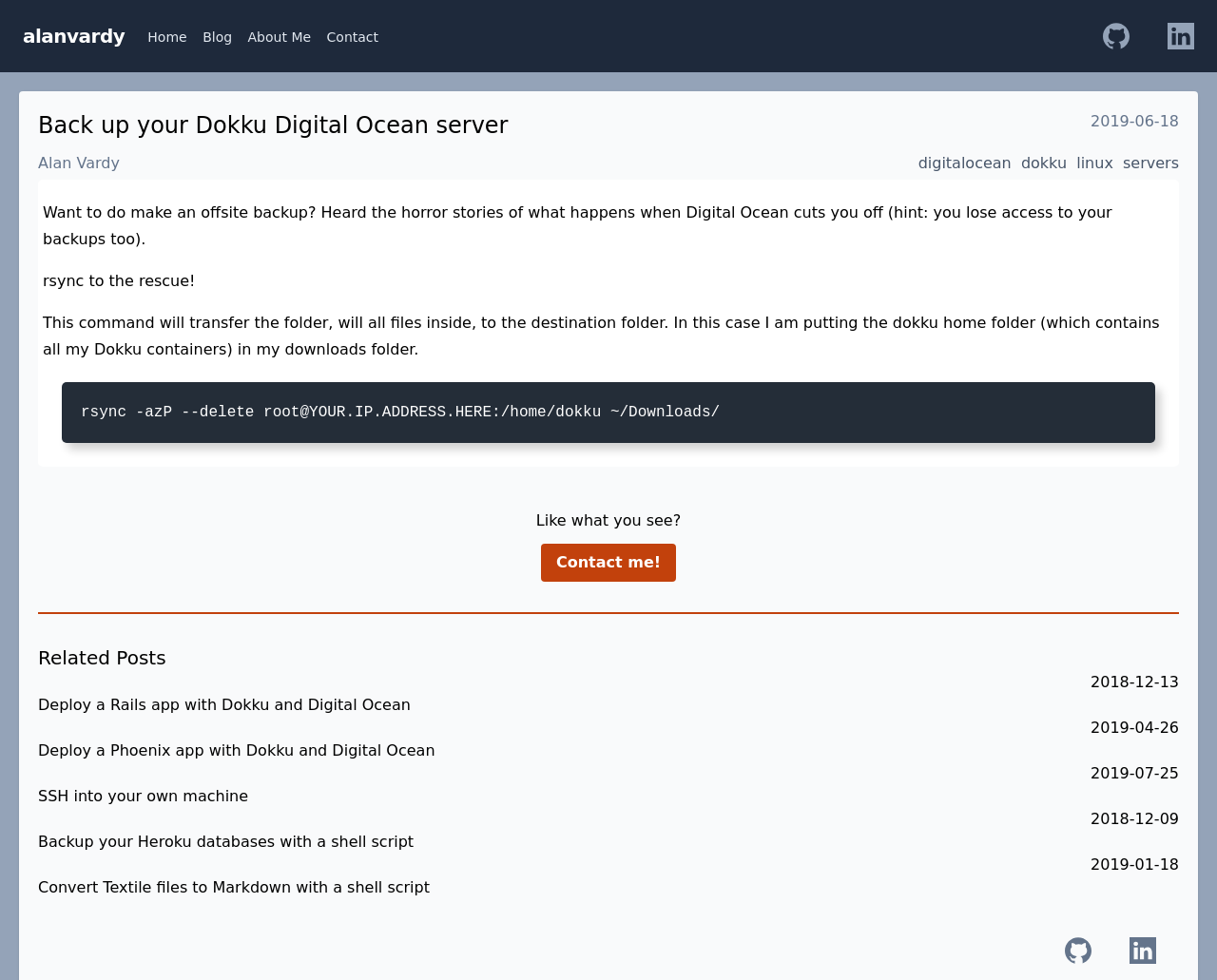Extract the bounding box of the UI element described as: "About Me".

[0.204, 0.028, 0.256, 0.049]